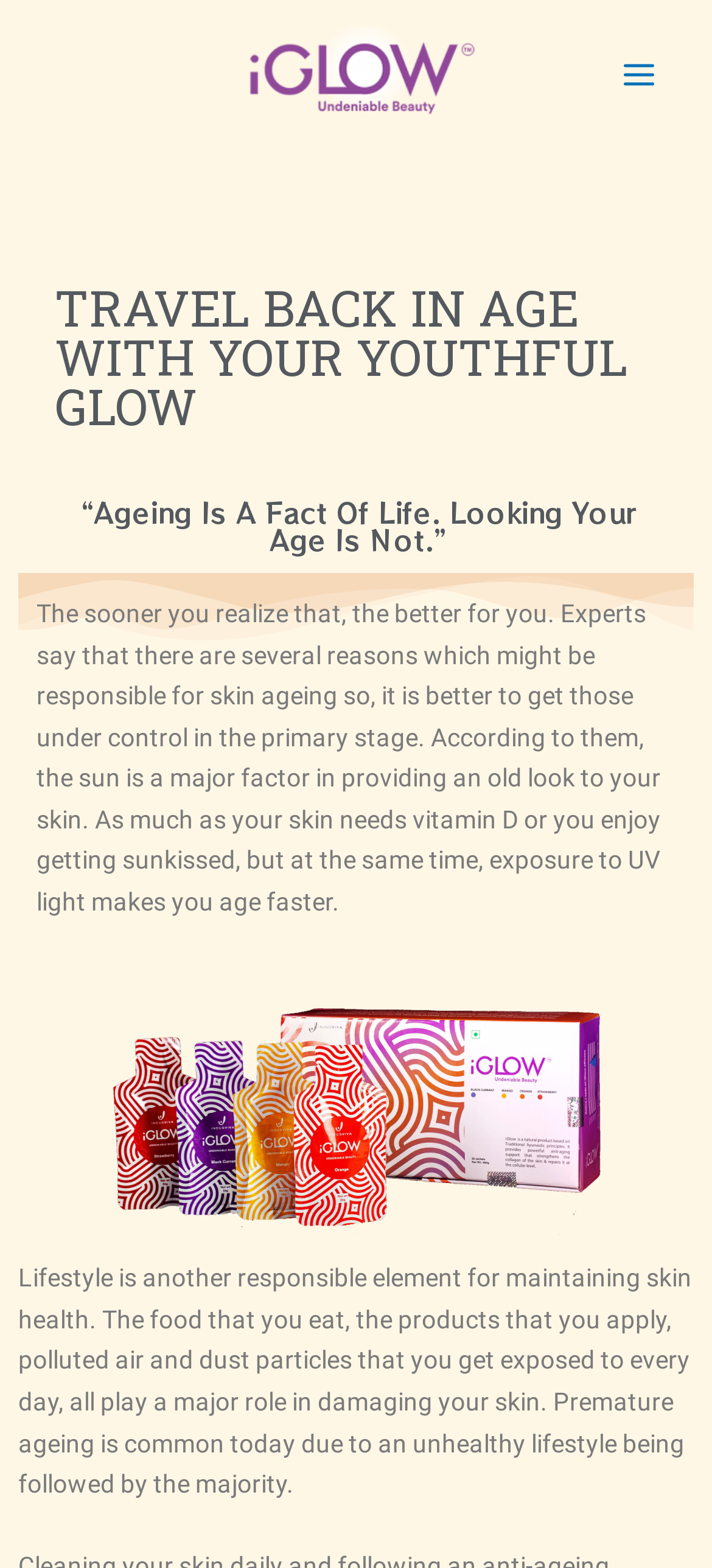What is the role of lifestyle in skin health? Based on the screenshot, please respond with a single word or phrase.

Major role